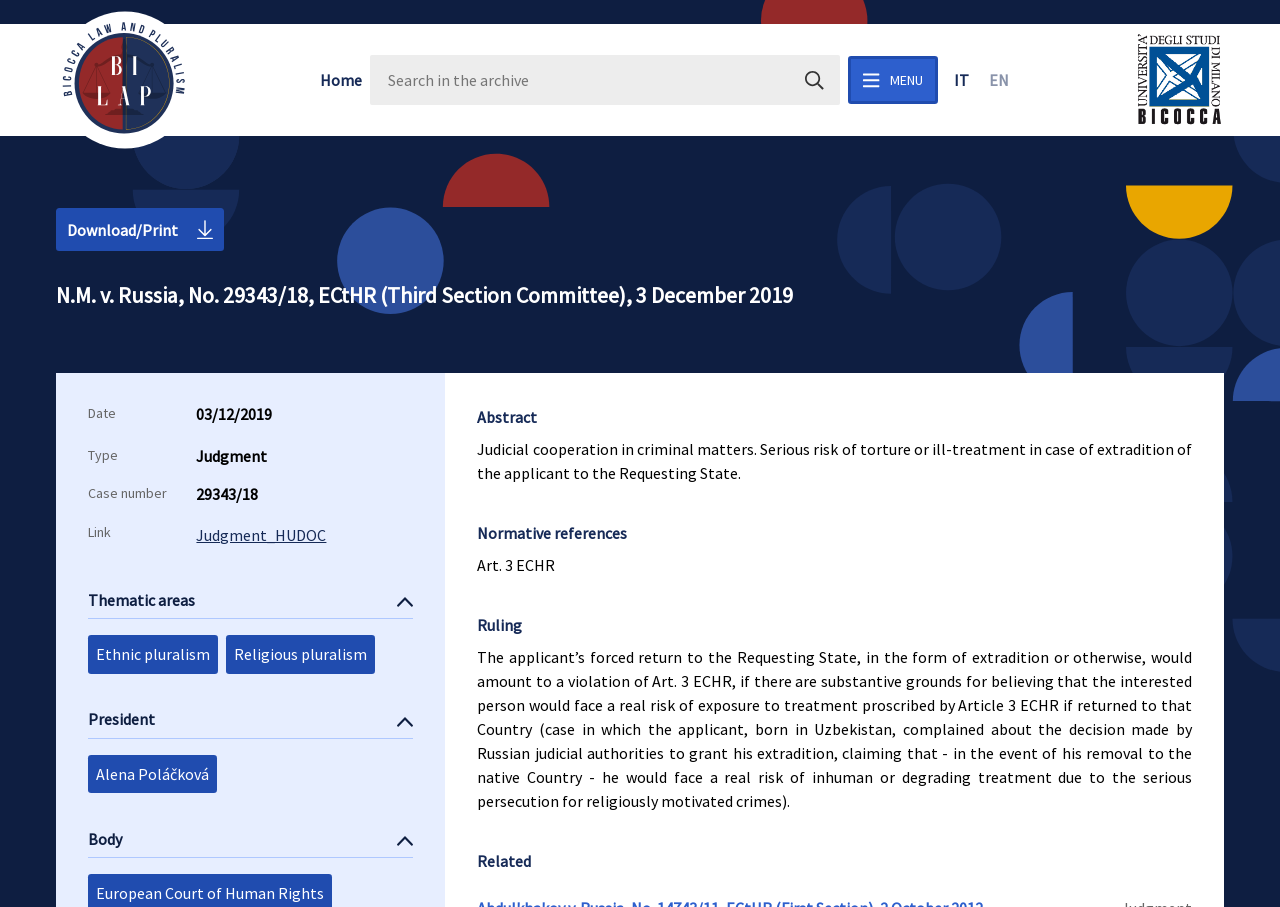Provide the bounding box coordinates of the HTML element described as: "alt="Logo Università Bicocca"". The bounding box coordinates should be four float numbers between 0 and 1, i.e., [left, top, right, bottom].

[0.886, 0.035, 0.956, 0.142]